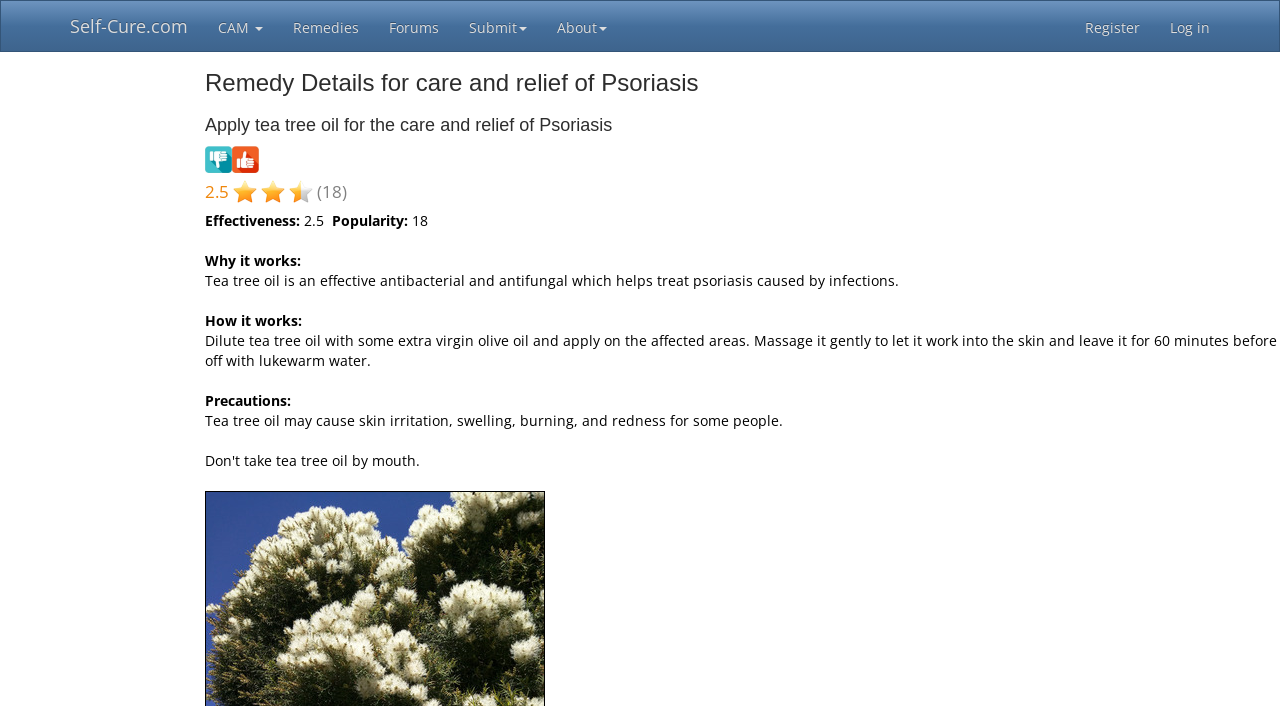How many people have shared their experience with this remedy?
Please provide a single word or phrase answer based on the image.

18